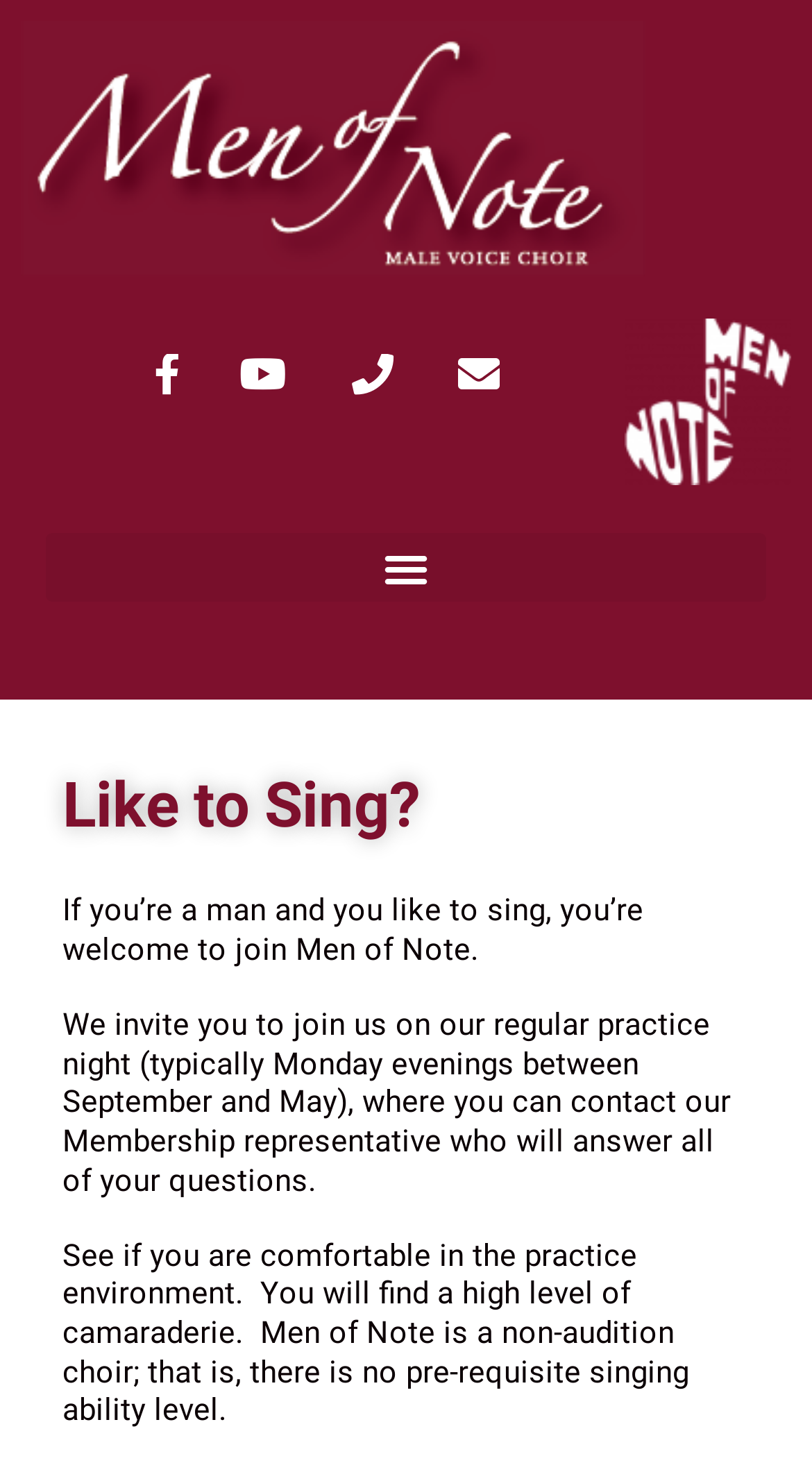Look at the image and answer the question in detail:
Is the choir audition-based?

The StaticText element with the text 'Men of Note is a non-audition choir; that is, there is no pre-requisite singing ability level.' explicitly states that the choir does not require auditions.